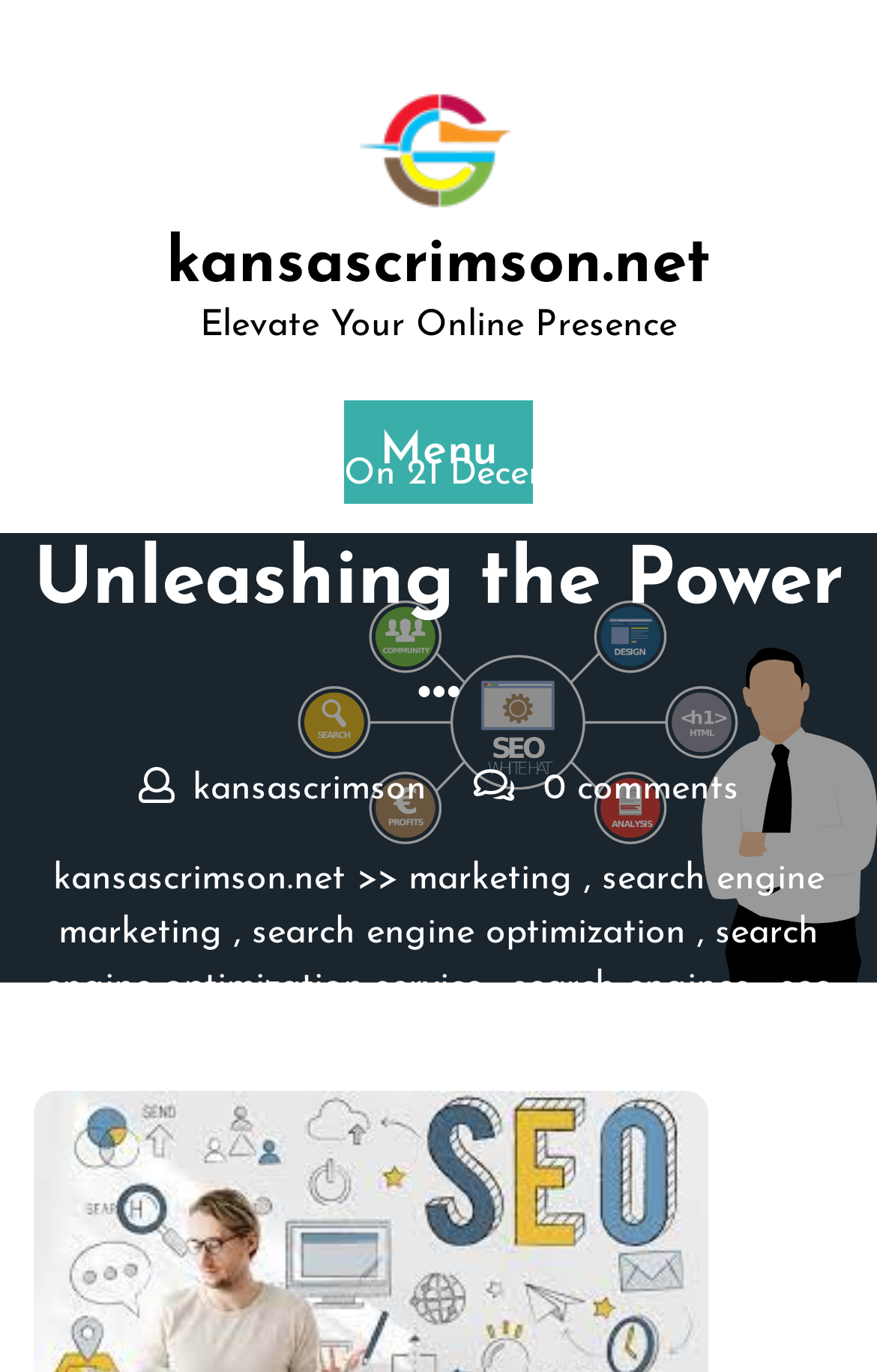Please specify the bounding box coordinates of the clickable region to carry out the following instruction: "Click the 'kansascrimson.net' link at the top". The coordinates should be four float numbers between 0 and 1, in the format [left, top, right, bottom].

[0.41, 0.082, 0.59, 0.128]